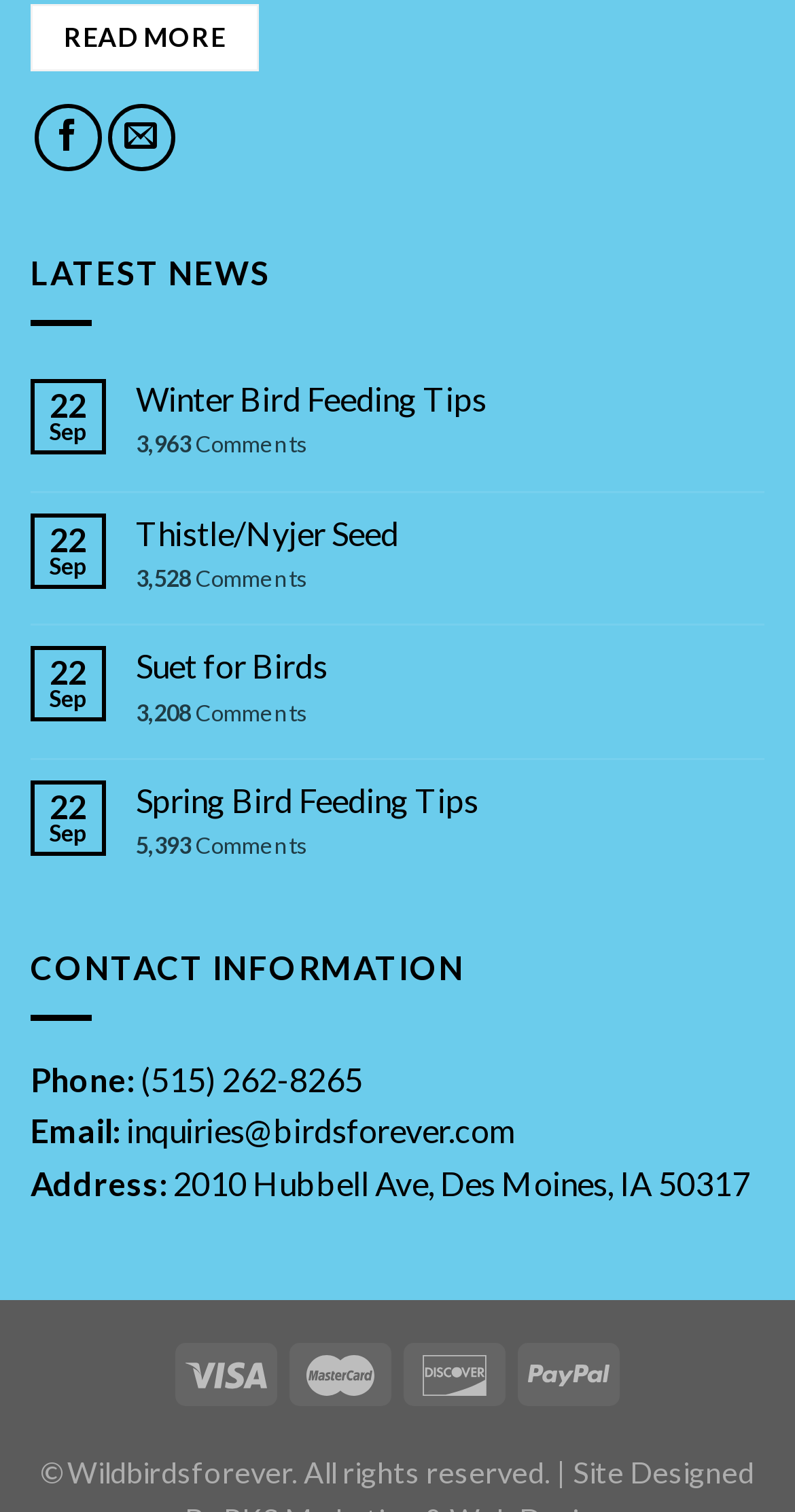Find the bounding box coordinates for the HTML element described in this sentence: "Suet for Birds". Provide the coordinates as four float numbers between 0 and 1, in the format [left, top, right, bottom].

[0.171, 0.428, 0.962, 0.454]